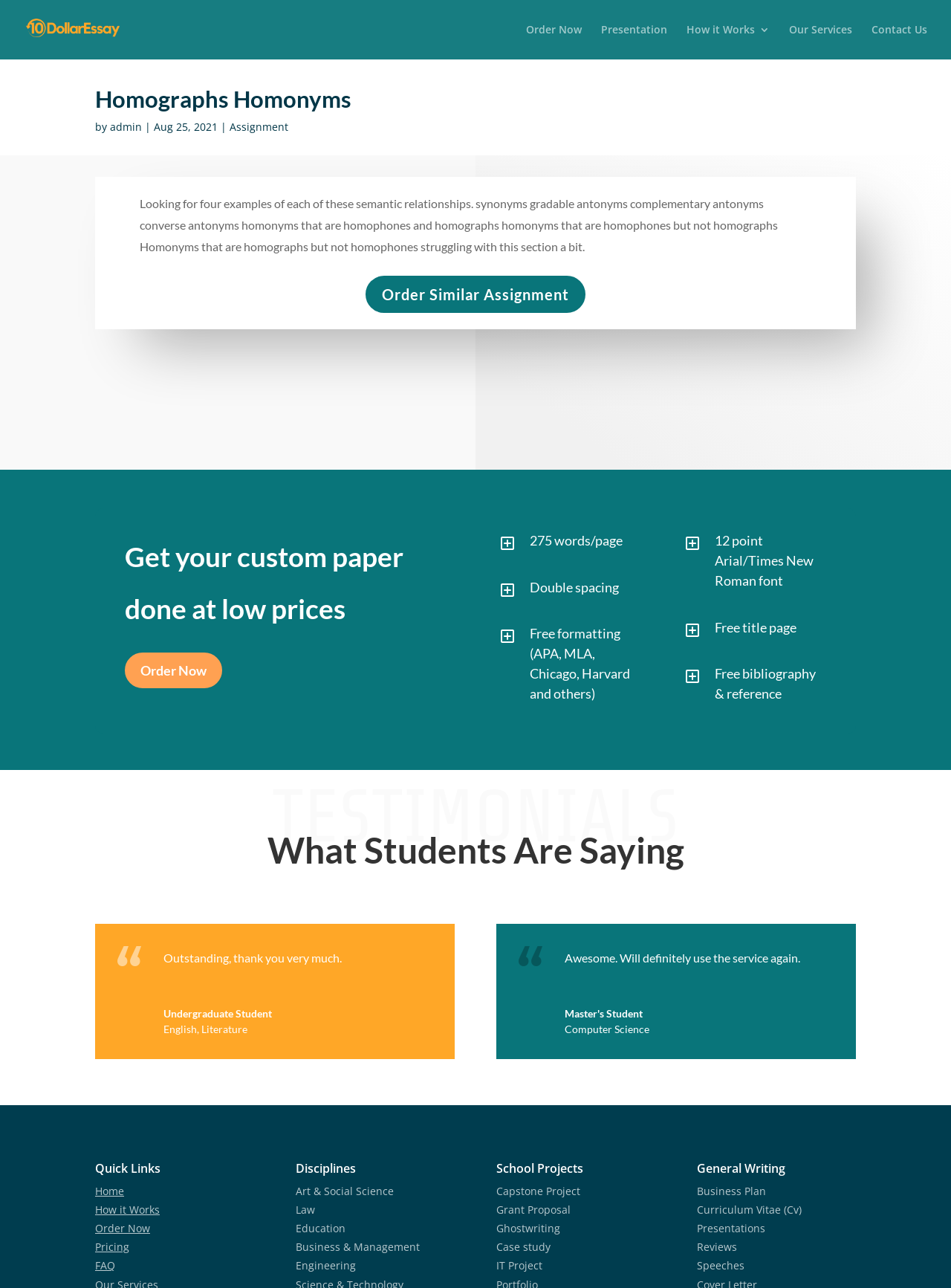Determine the bounding box coordinates for the region that must be clicked to execute the following instruction: "Contact Us".

[0.916, 0.019, 0.975, 0.046]